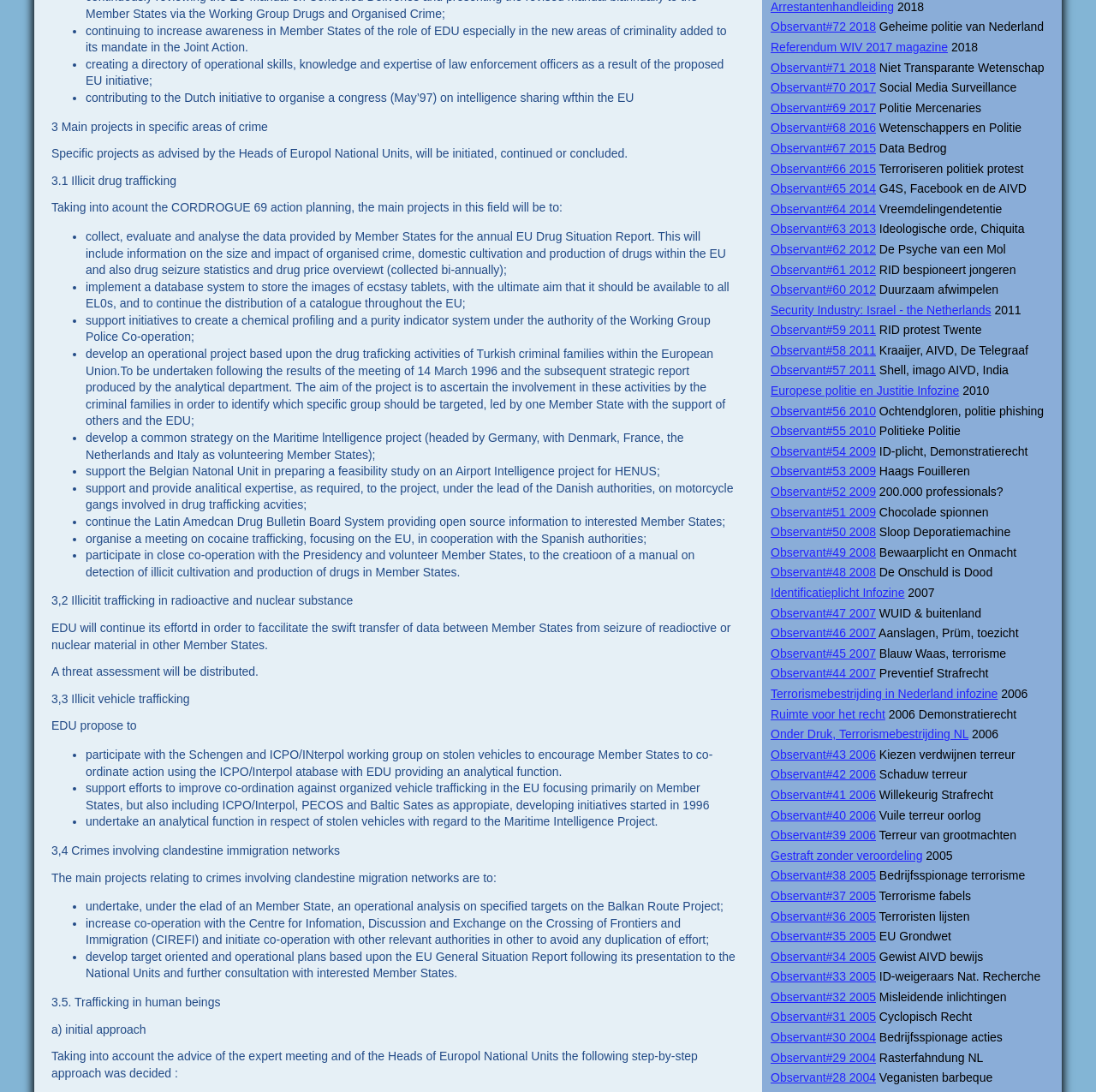Locate the bounding box coordinates of the clickable area needed to fulfill the instruction: "Open Observant#71 2018".

[0.703, 0.055, 0.799, 0.068]